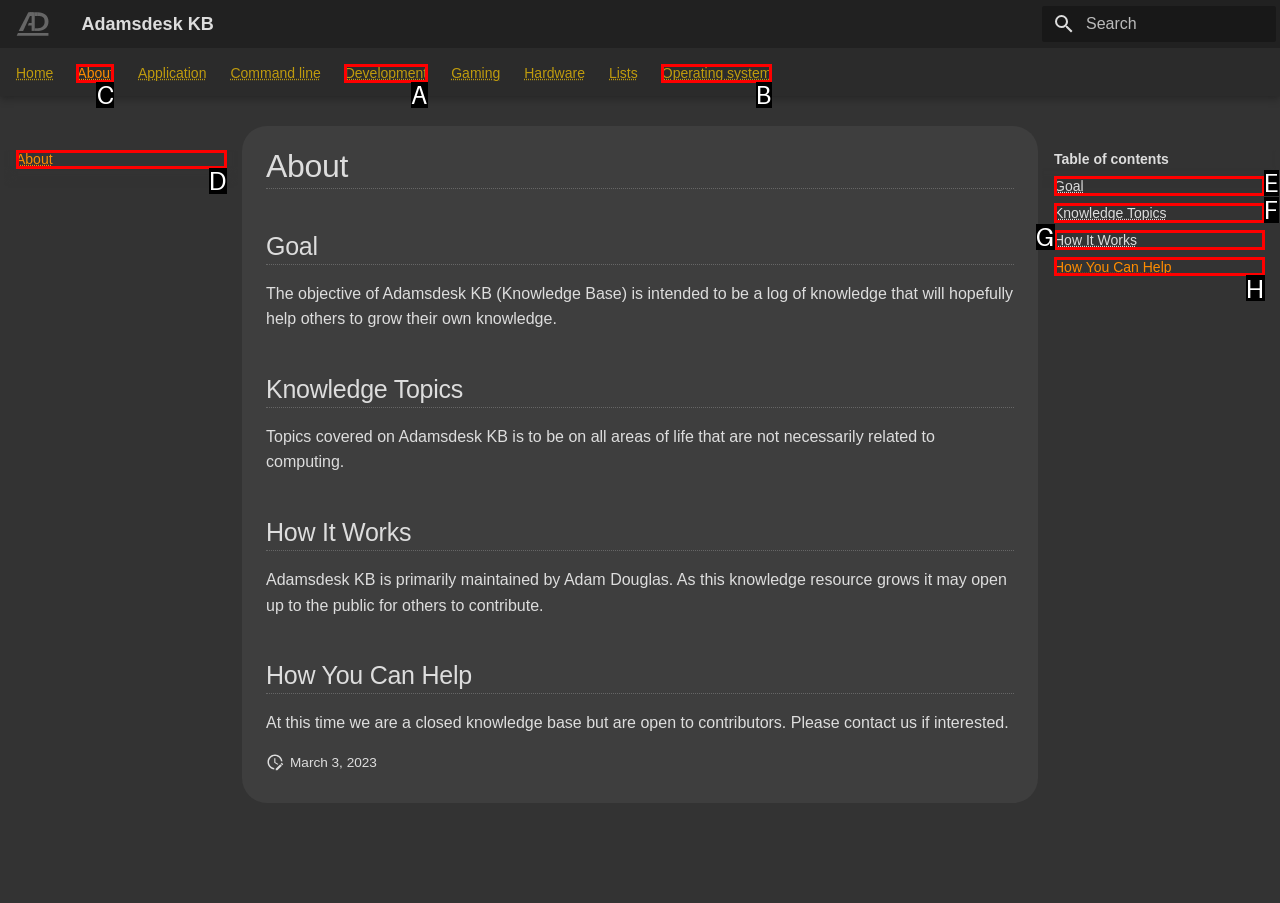Find the correct option to complete this instruction: Click on the About link. Reply with the corresponding letter.

C